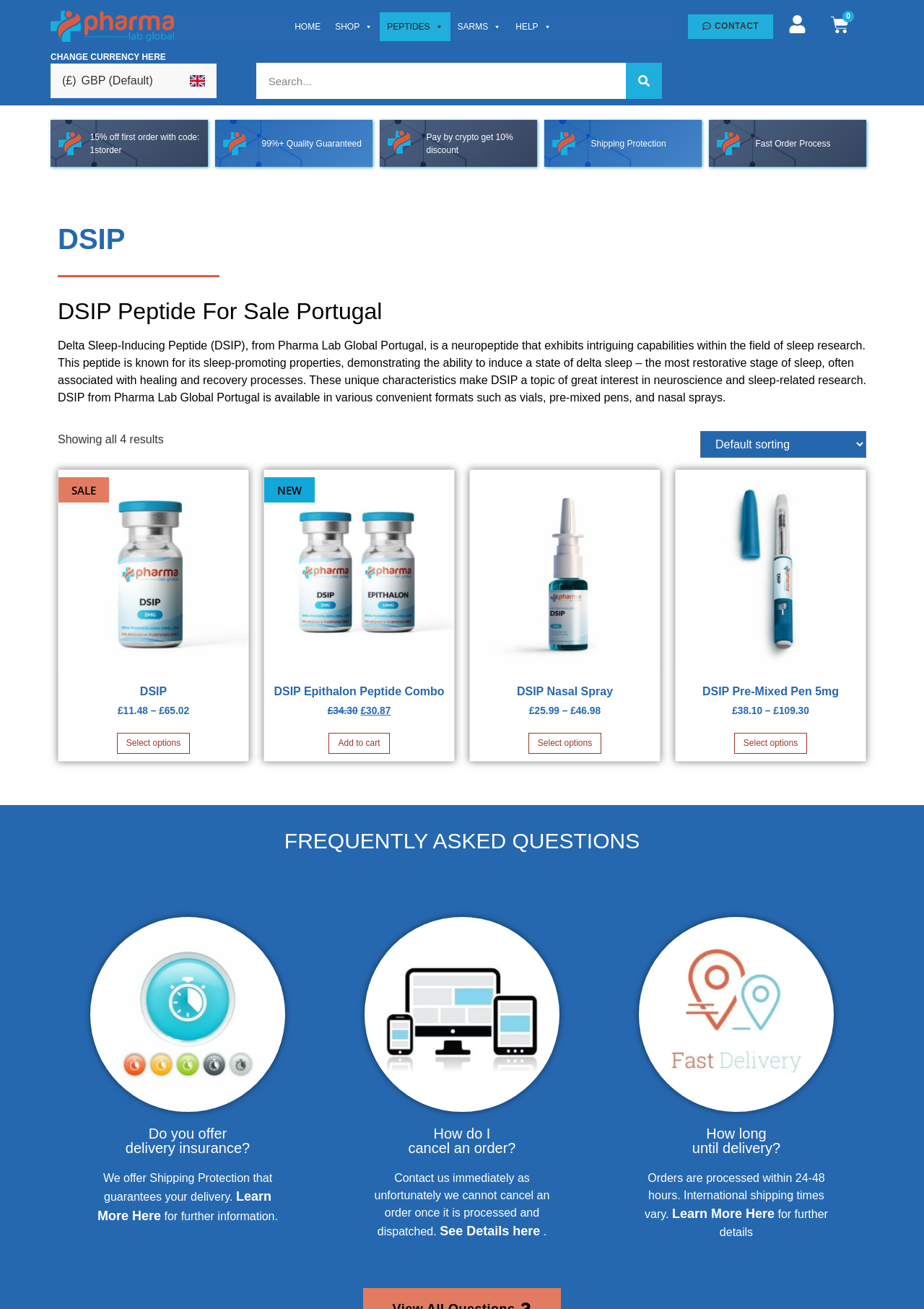Specify the bounding box coordinates of the area that needs to be clicked to achieve the following instruction: "Go to home page".

[0.311, 0.009, 0.355, 0.031]